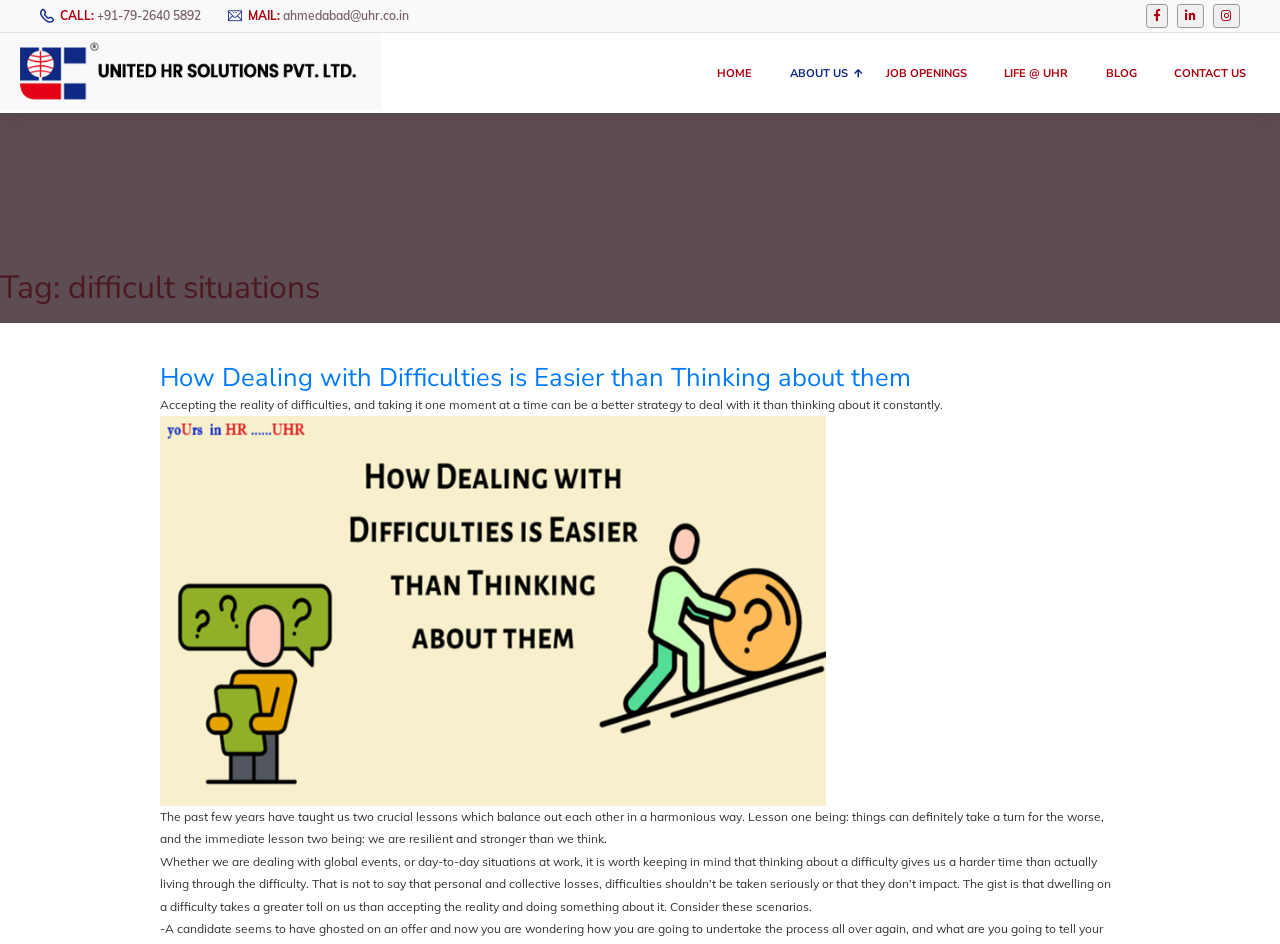Determine the bounding box coordinates for the UI element matching this description: "ahmedabad@uhr.co.in".

[0.276, 0.011, 0.399, 0.03]